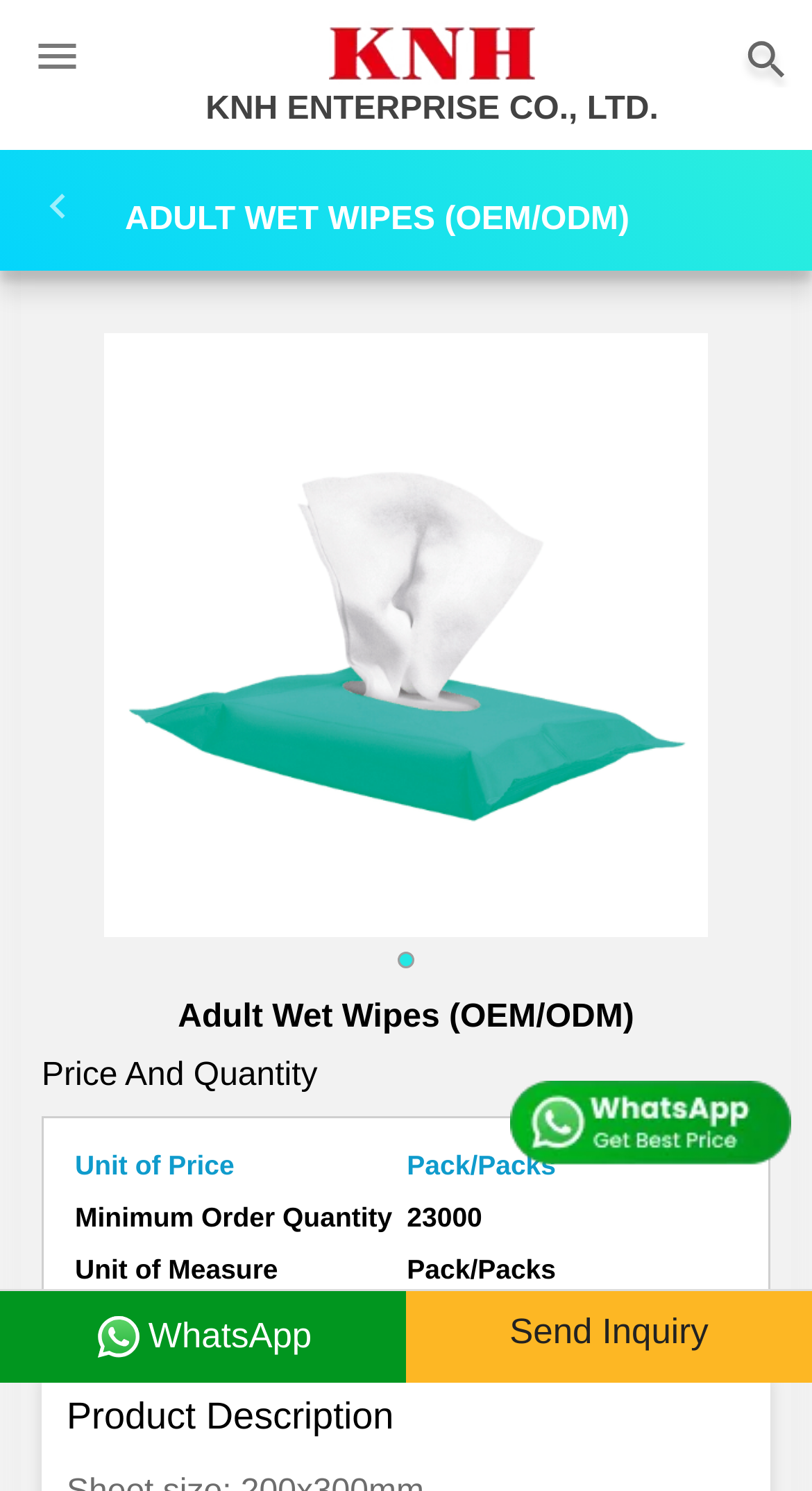Please determine the bounding box coordinates for the UI element described as: "parent_node: ADULT WET WIPES (OEM/ODM)".

[0.026, 0.122, 0.154, 0.155]